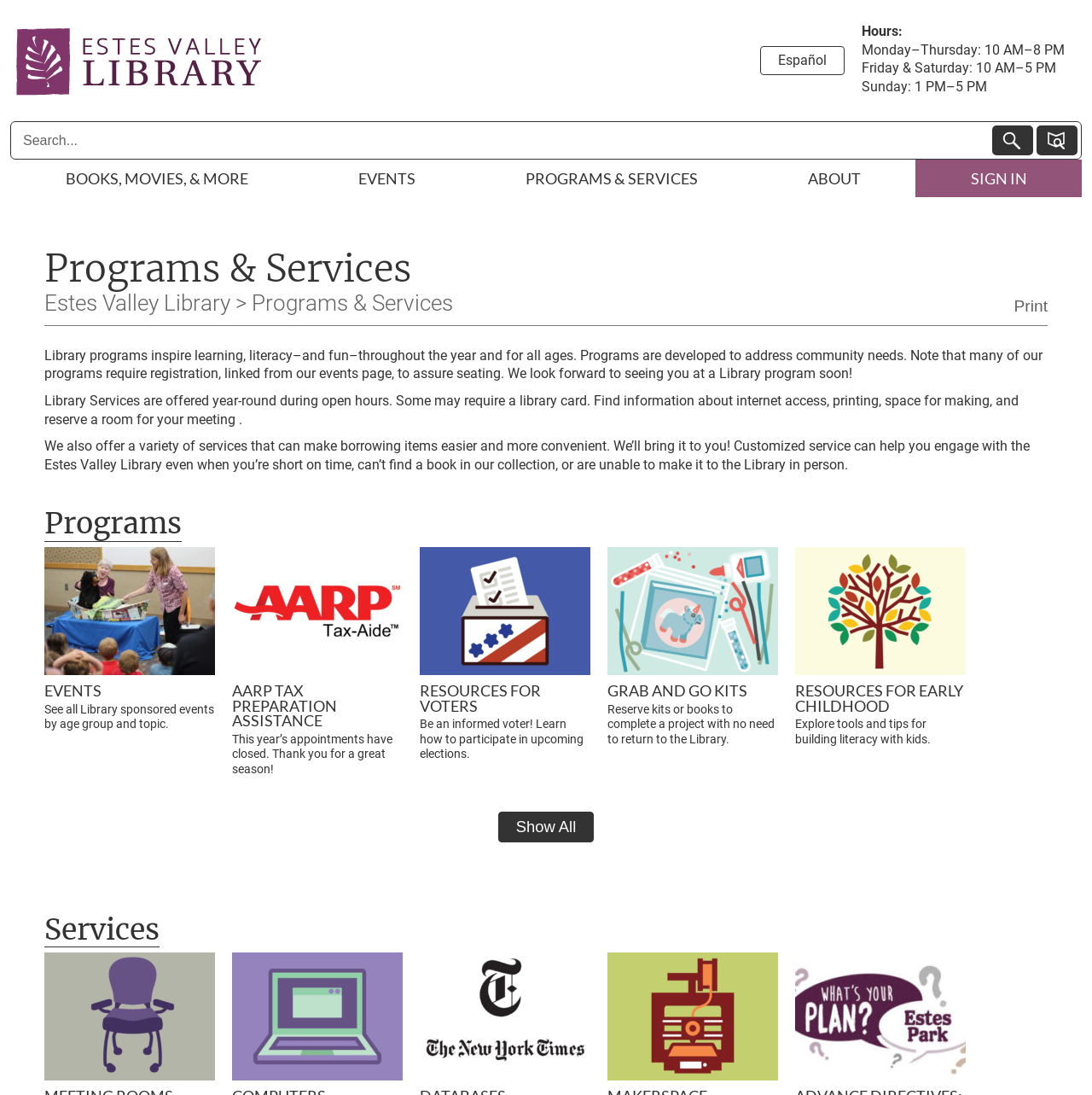Determine the coordinates of the bounding box for the clickable area needed to execute this instruction: "View events".

[0.041, 0.5, 0.197, 0.669]